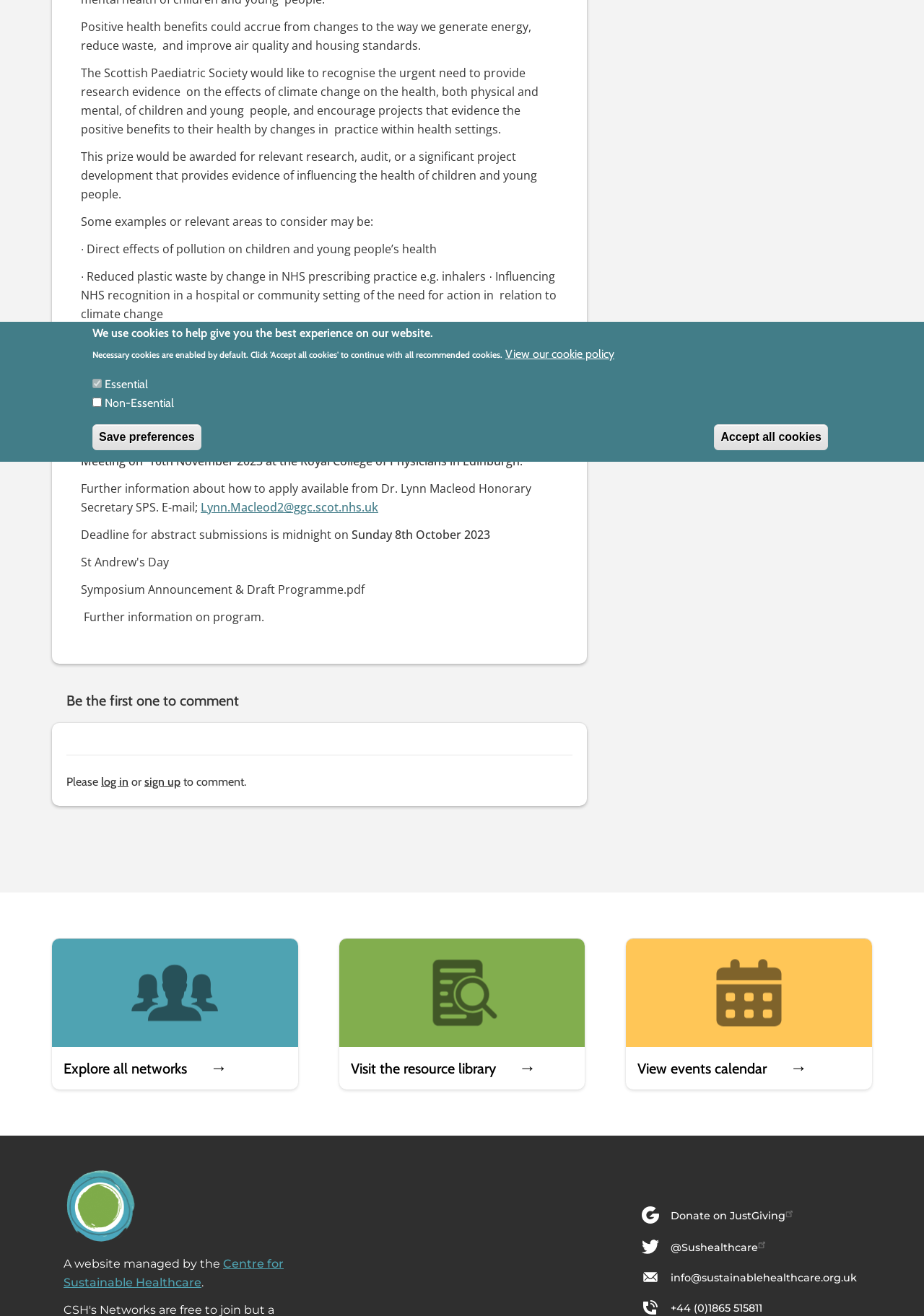Given the webpage screenshot, identify the bounding box of the UI element that matches this description: "Donate on JustGiving(link is external)".

[0.695, 0.917, 0.863, 0.931]